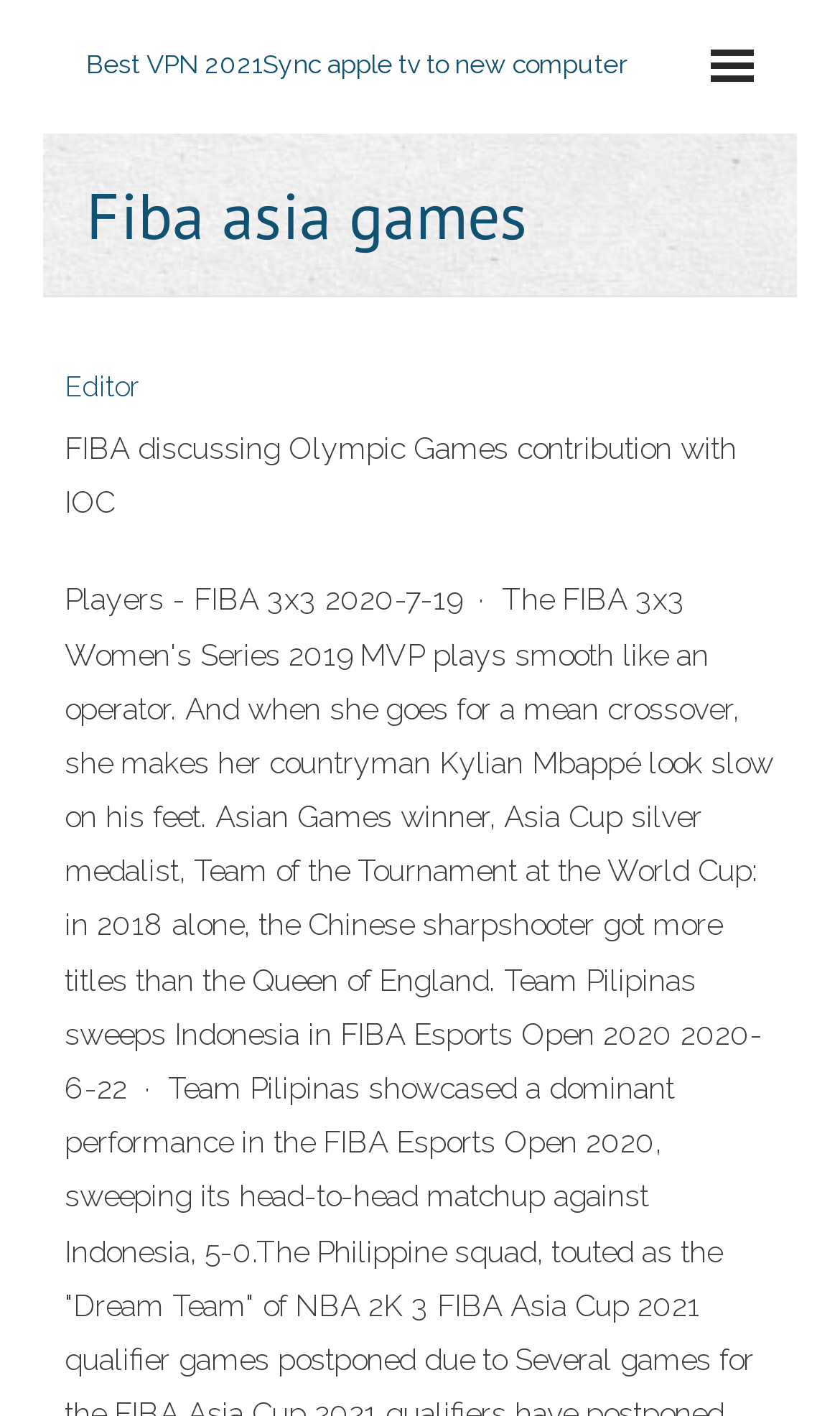Who is discussing Olympic Games contribution?
Answer the question in a detailed and comprehensive manner.

According to the static text 'FIBA discussing Olympic Games contribution with IOC', FIBA is the organization discussing Olympic Games contribution with the IOC.